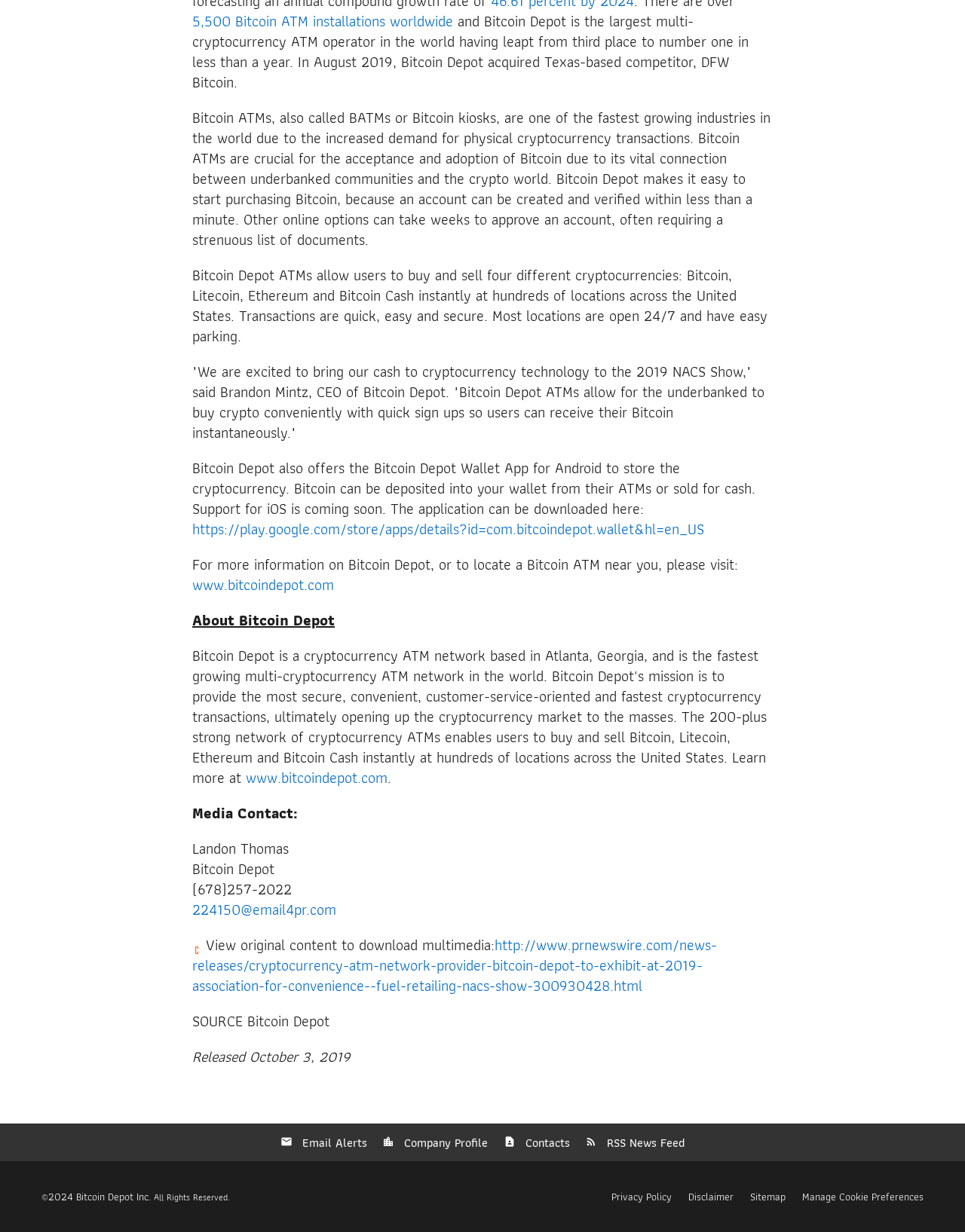Highlight the bounding box coordinates of the element that should be clicked to carry out the following instruction: "Click the link to download the Bitcoin Depot Wallet App". The coordinates must be given as four float numbers ranging from 0 to 1, i.e., [left, top, right, bottom].

[0.199, 0.419, 0.73, 0.439]